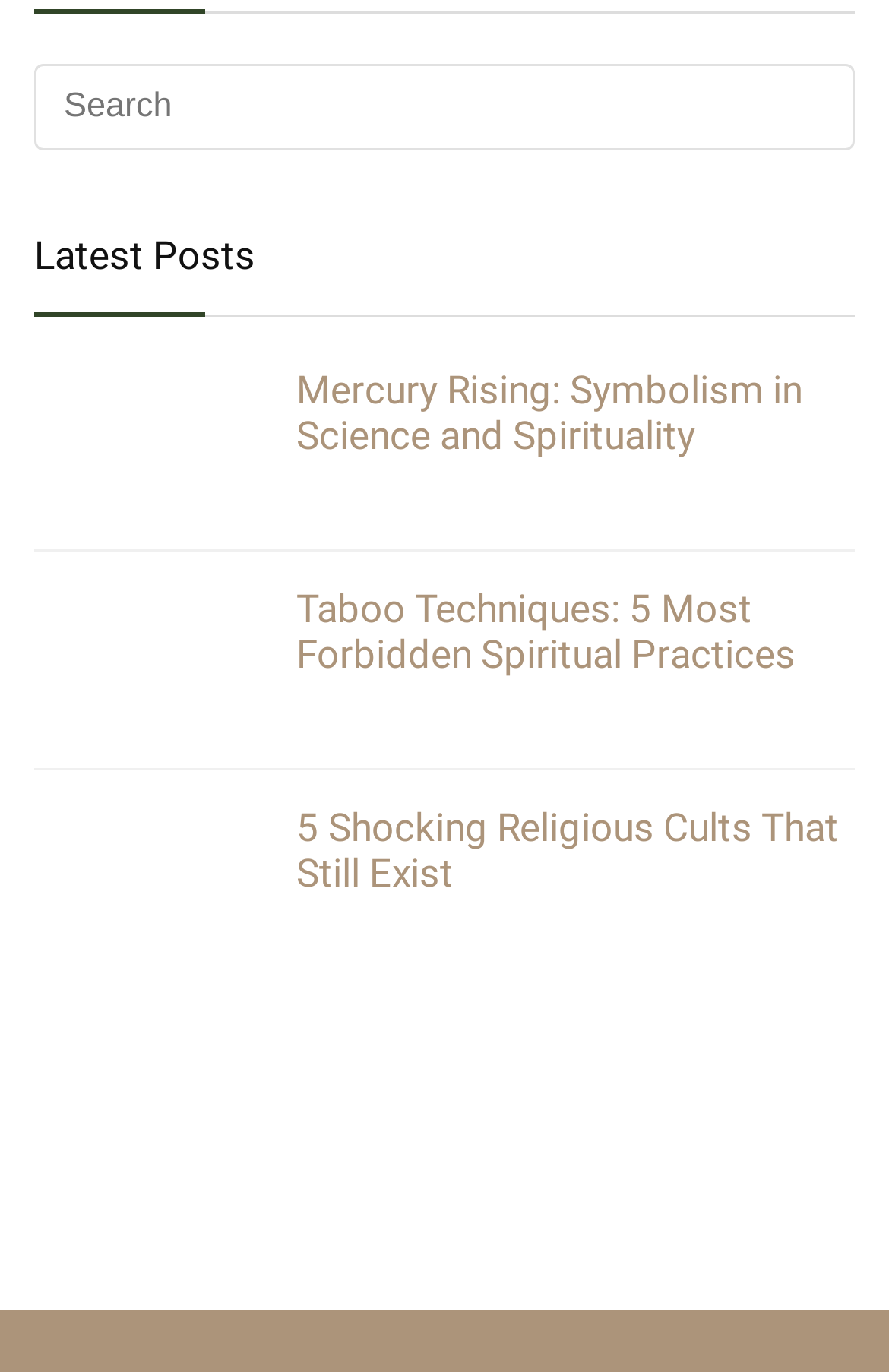Please find and report the bounding box coordinates of the element to click in order to perform the following action: "check out Symbol Sage Sale". The coordinates should be expressed as four float numbers between 0 and 1, in the format [left, top, right, bottom].

[0.038, 0.819, 0.962, 0.849]